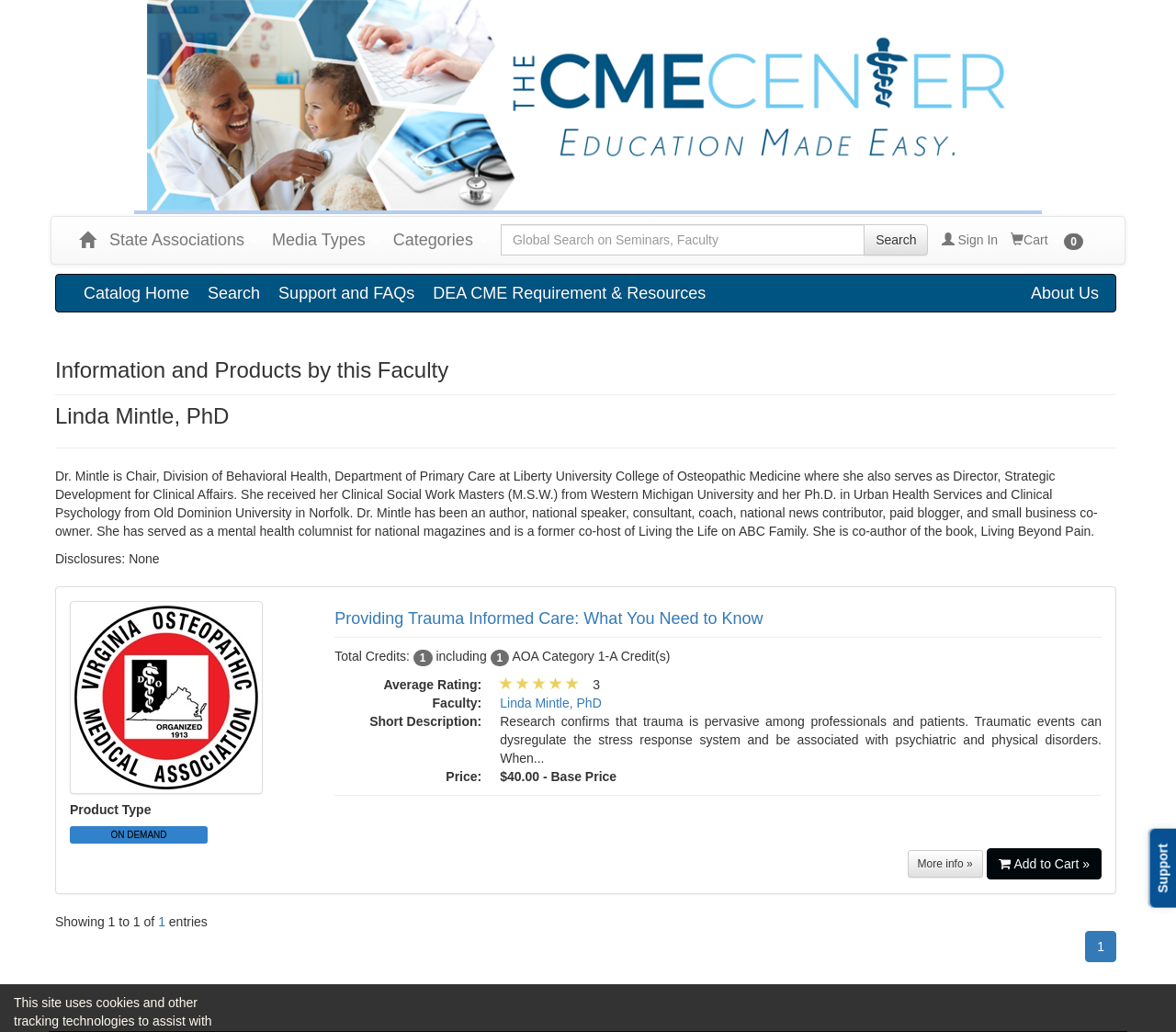What is the name of the faculty?
Please provide a comprehensive and detailed answer to the question.

The question asks for the name of the faculty, which can be found in the heading 'Linda Mintle, PhD' with bounding box coordinates [0.047, 0.392, 0.949, 0.415].